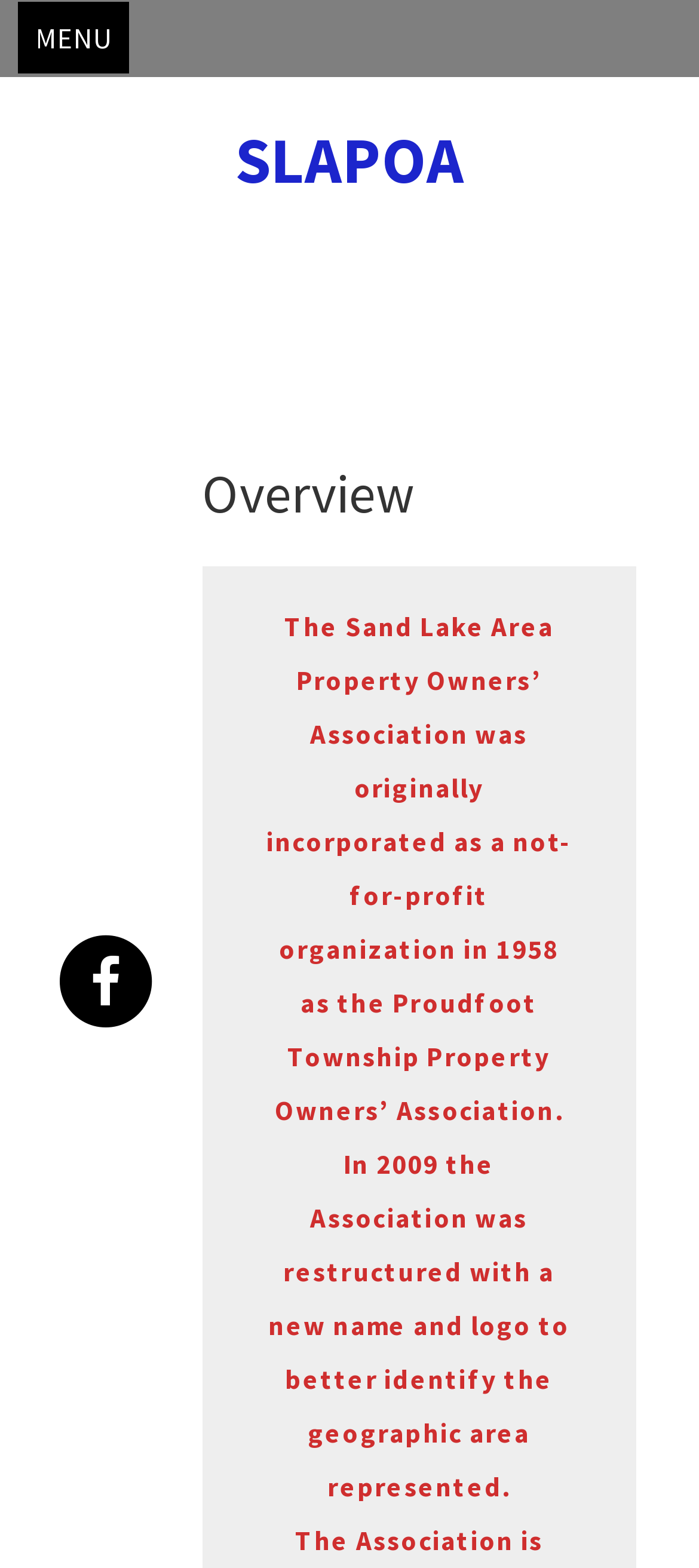What is the geographic area represented by the association?
Answer briefly with a single word or phrase based on the image.

Sand Lake Area